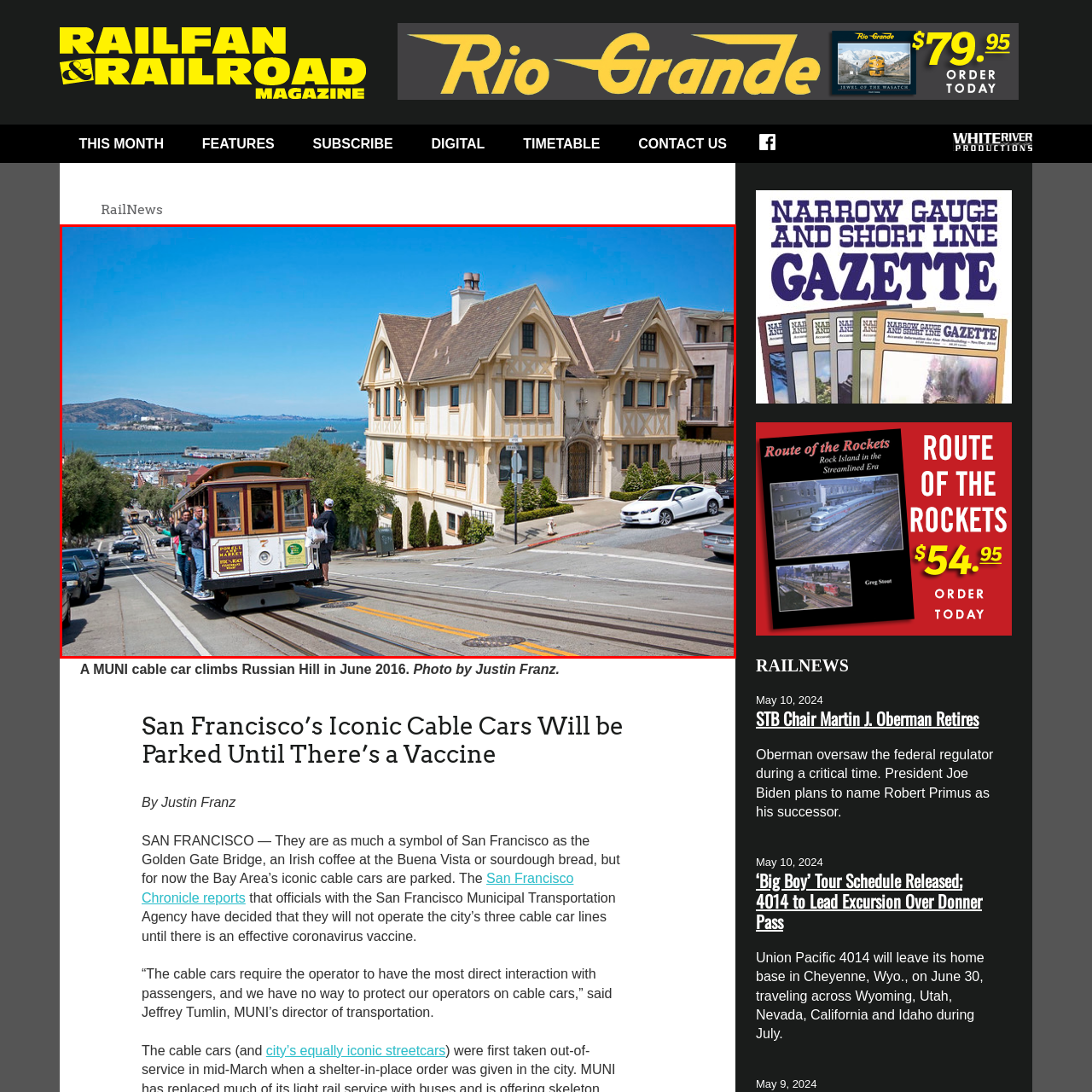Offer a complete and descriptive caption for the image marked by the red box.

The image captures a classic San Francisco scene featuring a cable car traversing the steep streets of the city, embodying its iconic transportation heritage. In the foreground, passengers enjoy the experience while standing on the side of the cable car, amidst the charming architecture of a large, elaborately designed house on the right. 

The backdrop reveals a glimpse of the San Francisco Bay, with Alcatraz Island visible in the distance under a clear blue sky. The picturesque setting highlights the unique blend of urban life and natural beauty that characterizes San Francisco, making it a beloved destination for both locals and tourists alike. This visual encapsulates the essence of the city's historical charm and its commitment to preserving its transportation traditions, even amid contemporary challenges.